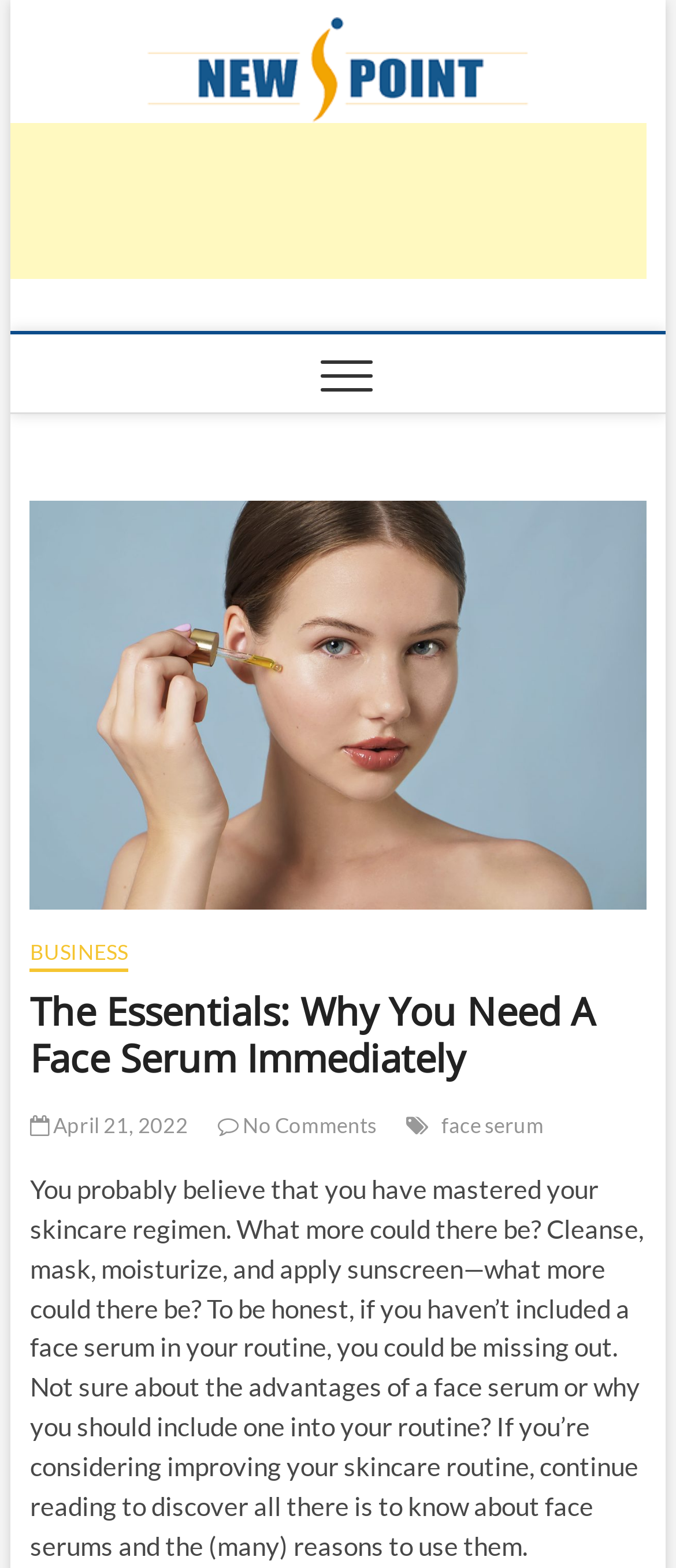How many comments are there on the article?
From the image, respond with a single word or phrase.

No Comments